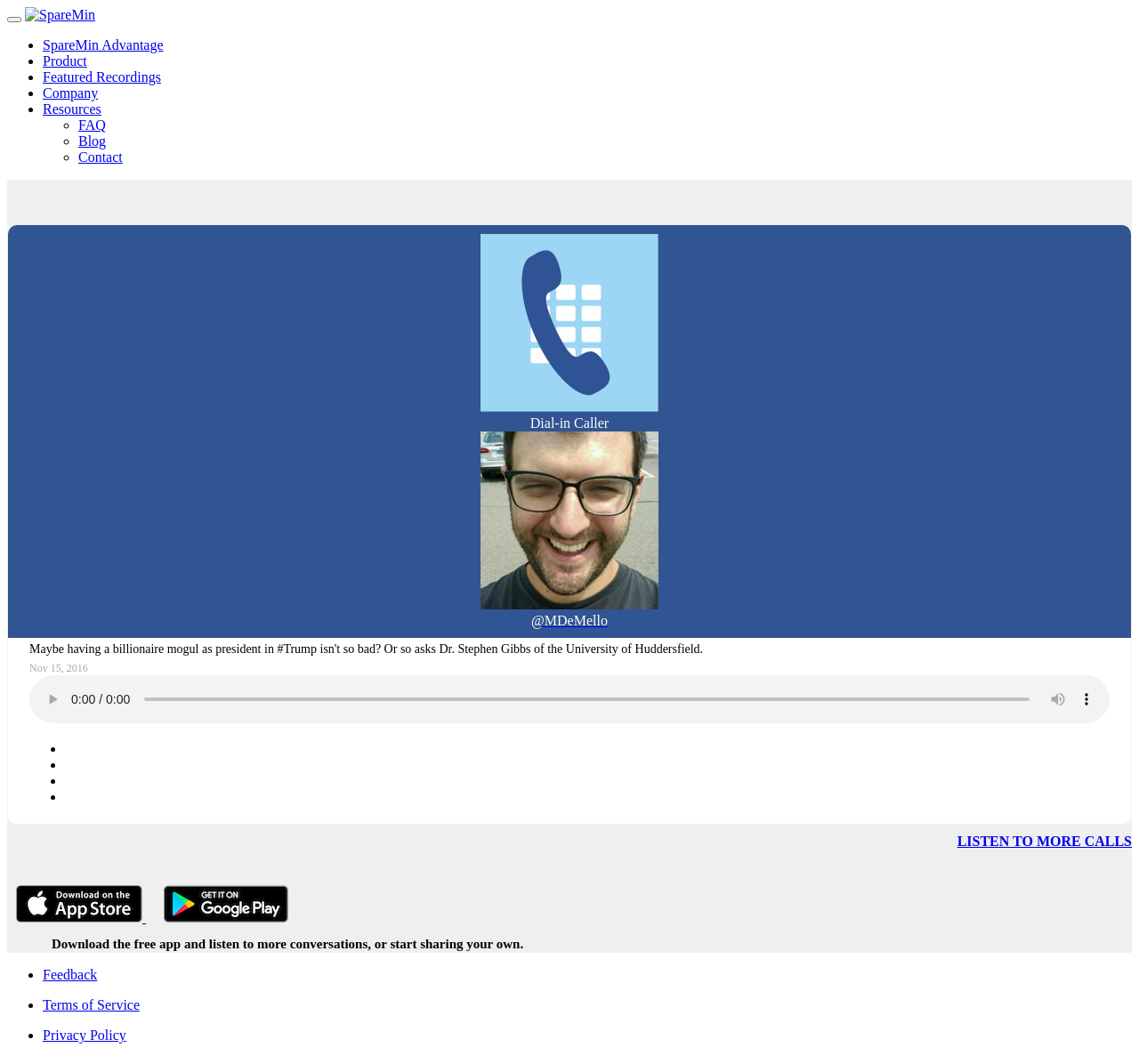Identify the bounding box coordinates of the specific part of the webpage to click to complete this instruction: "Click on the '#08 - 3" 5 Lever High Security Mortice Sashlock - Keyed Alike' link".

None